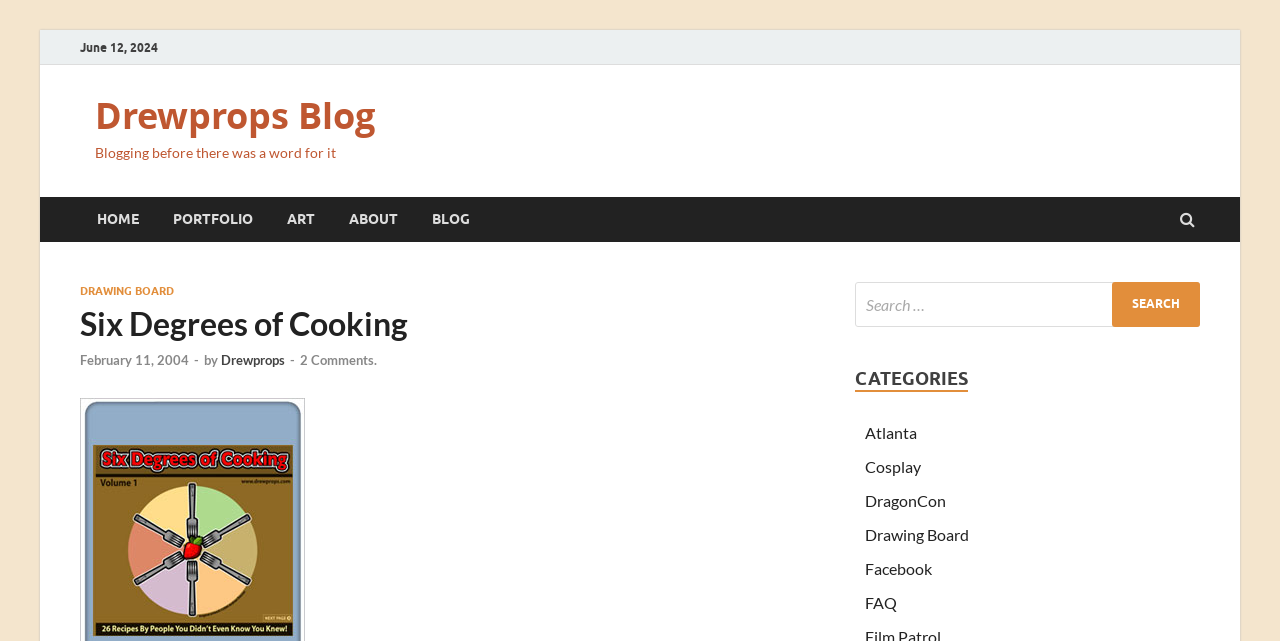What is the date of the blog post? From the image, respond with a single word or brief phrase.

February 11, 2004